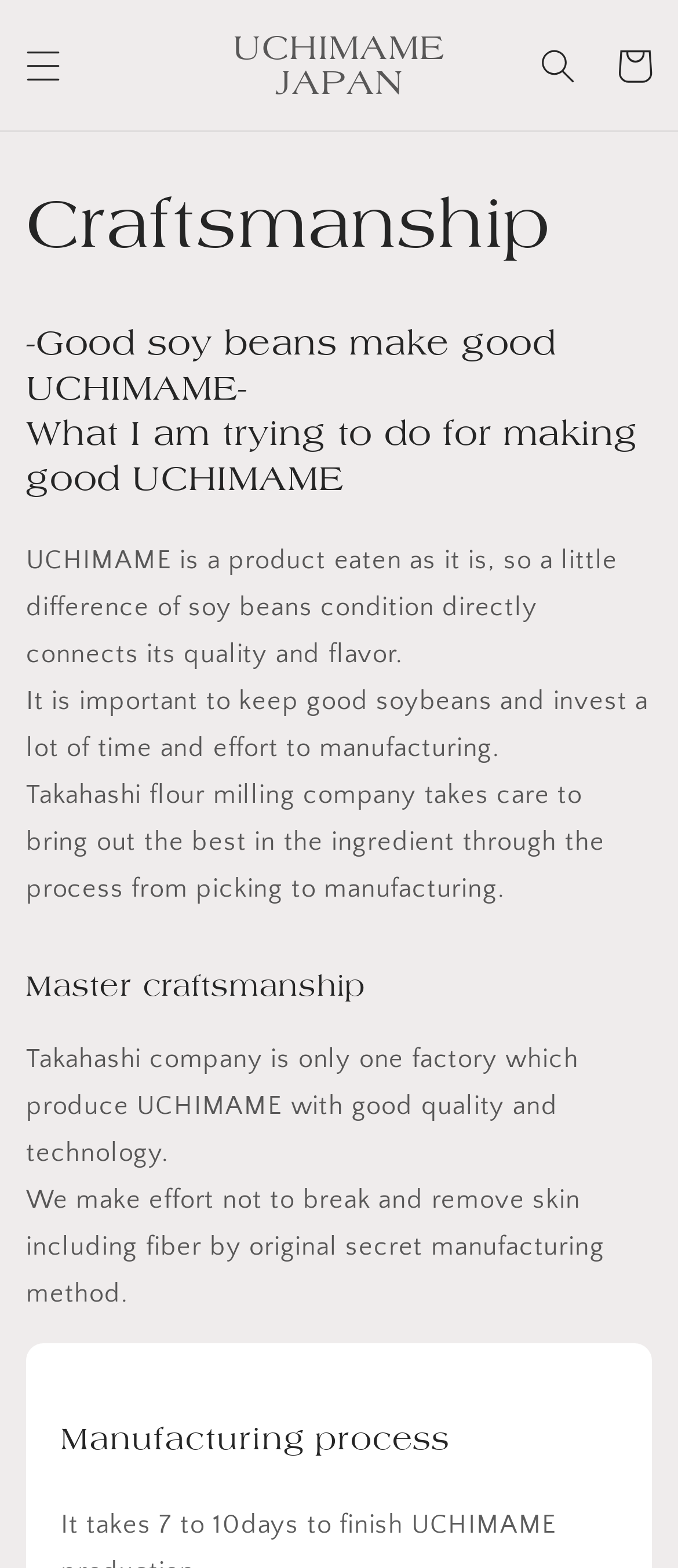What is the last step mentioned in the manufacturing process?
Please ensure your answer is as detailed and informative as possible.

The last step mentioned in the manufacturing process is the manufacturing process itself, which is a heading on the webpage.